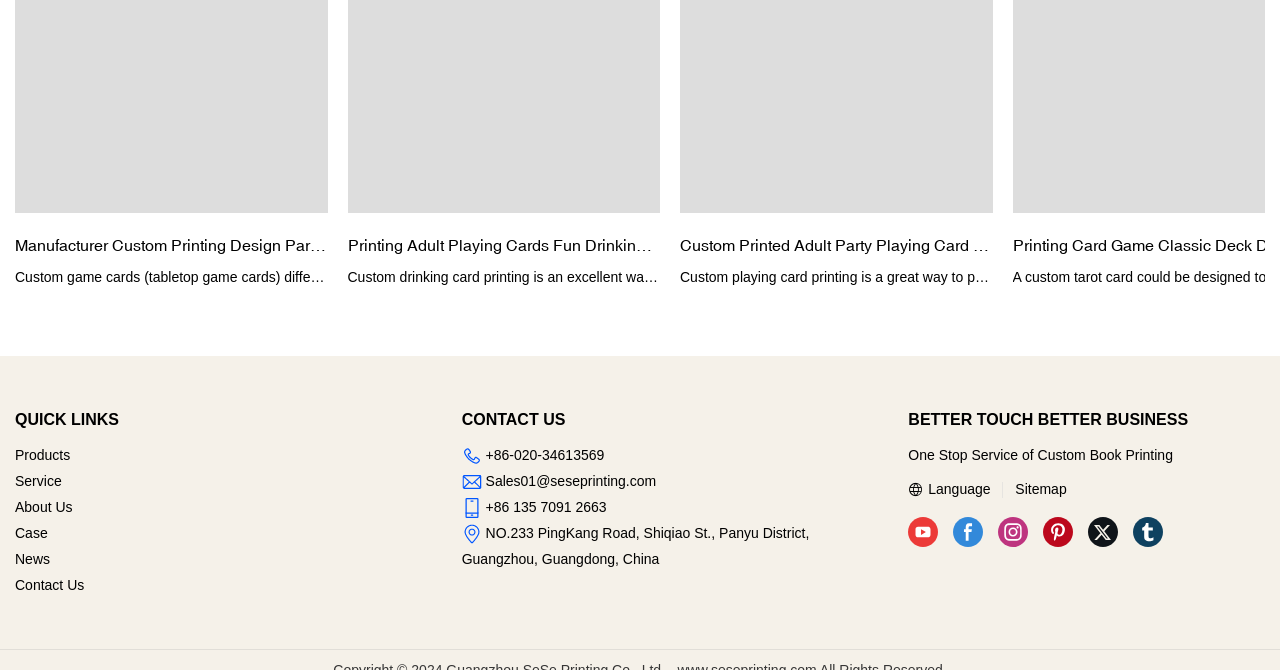What social media platforms does the company have? Based on the screenshot, please respond with a single word or phrase.

Multiple